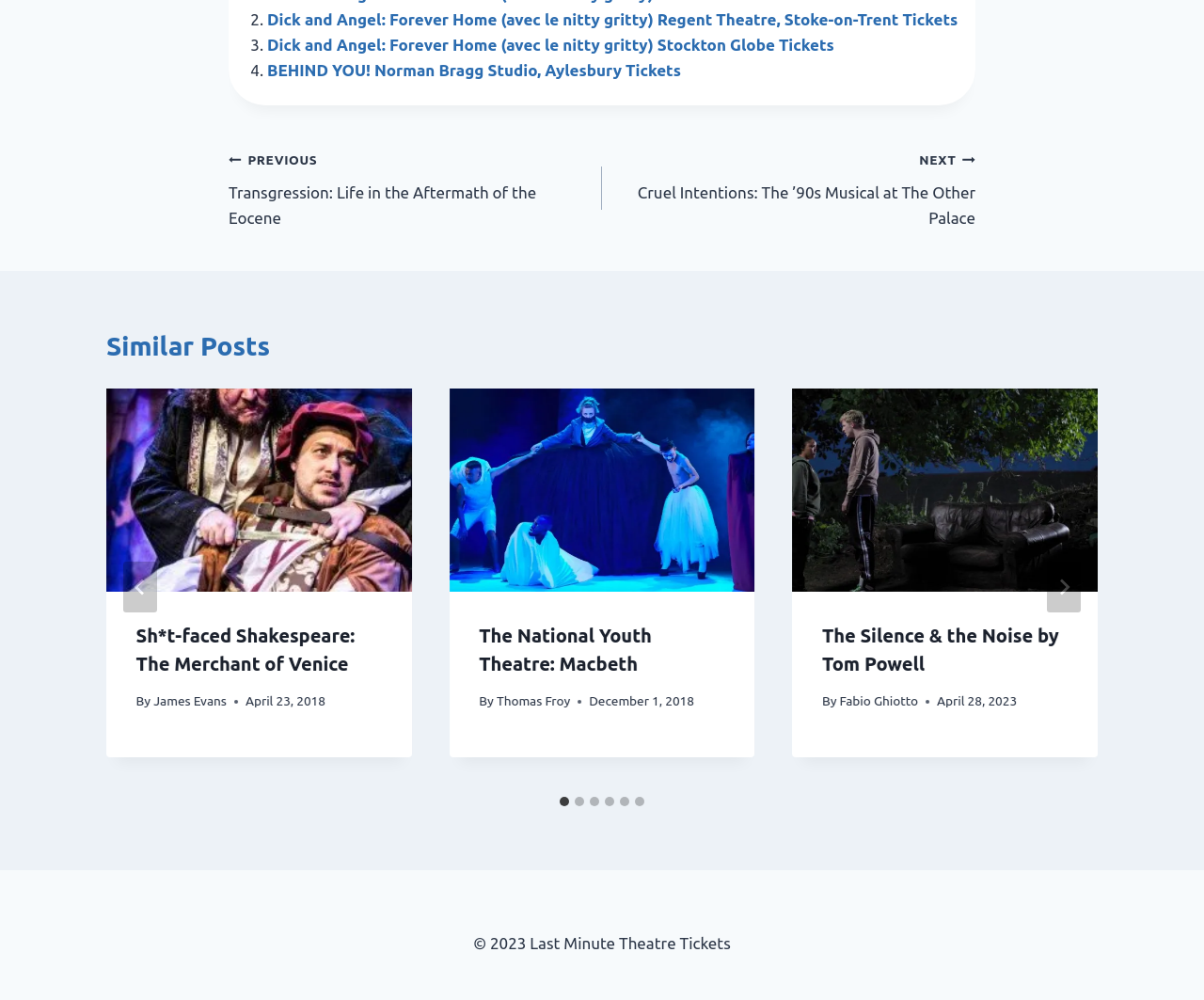How many similar posts are there?
Provide a detailed answer to the question, using the image to inform your response.

I counted the number of tab panels in the 'Similar Posts' section, which are 6, indicating that there are 6 similar posts.